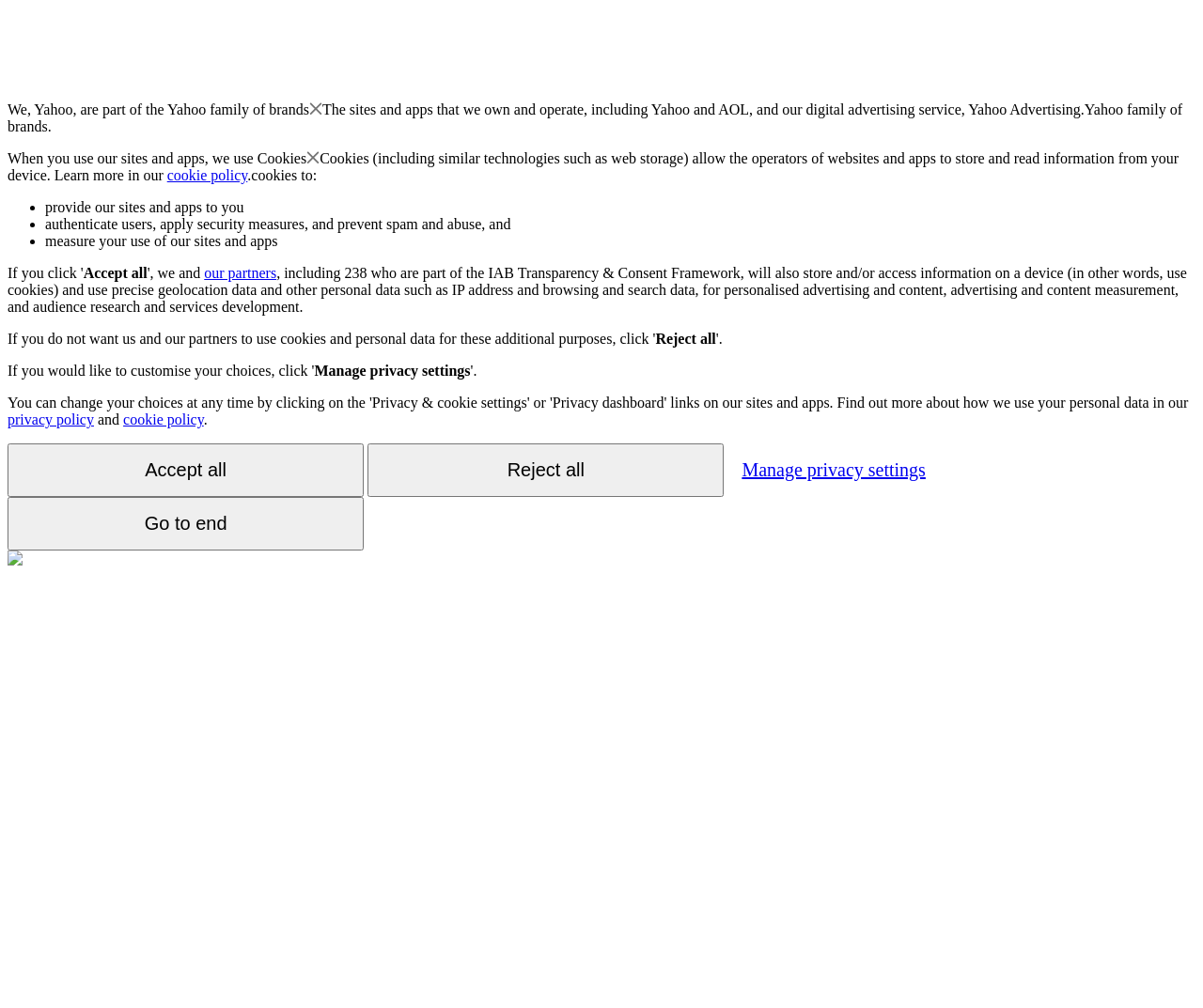Give a short answer to this question using one word or a phrase:
What is the purpose of using cookies?

provide sites and apps